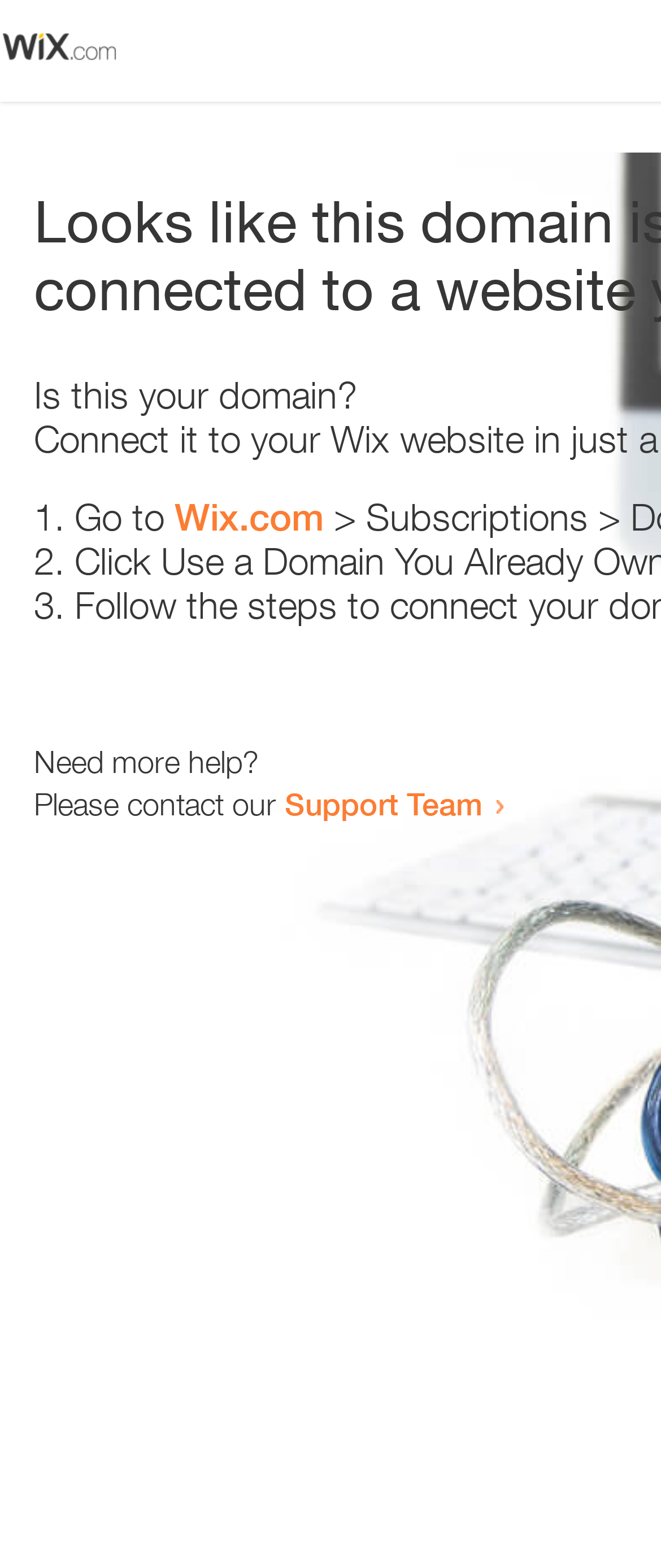Using the description "Add to wishlist", locate and provide the bounding box of the UI element.

None